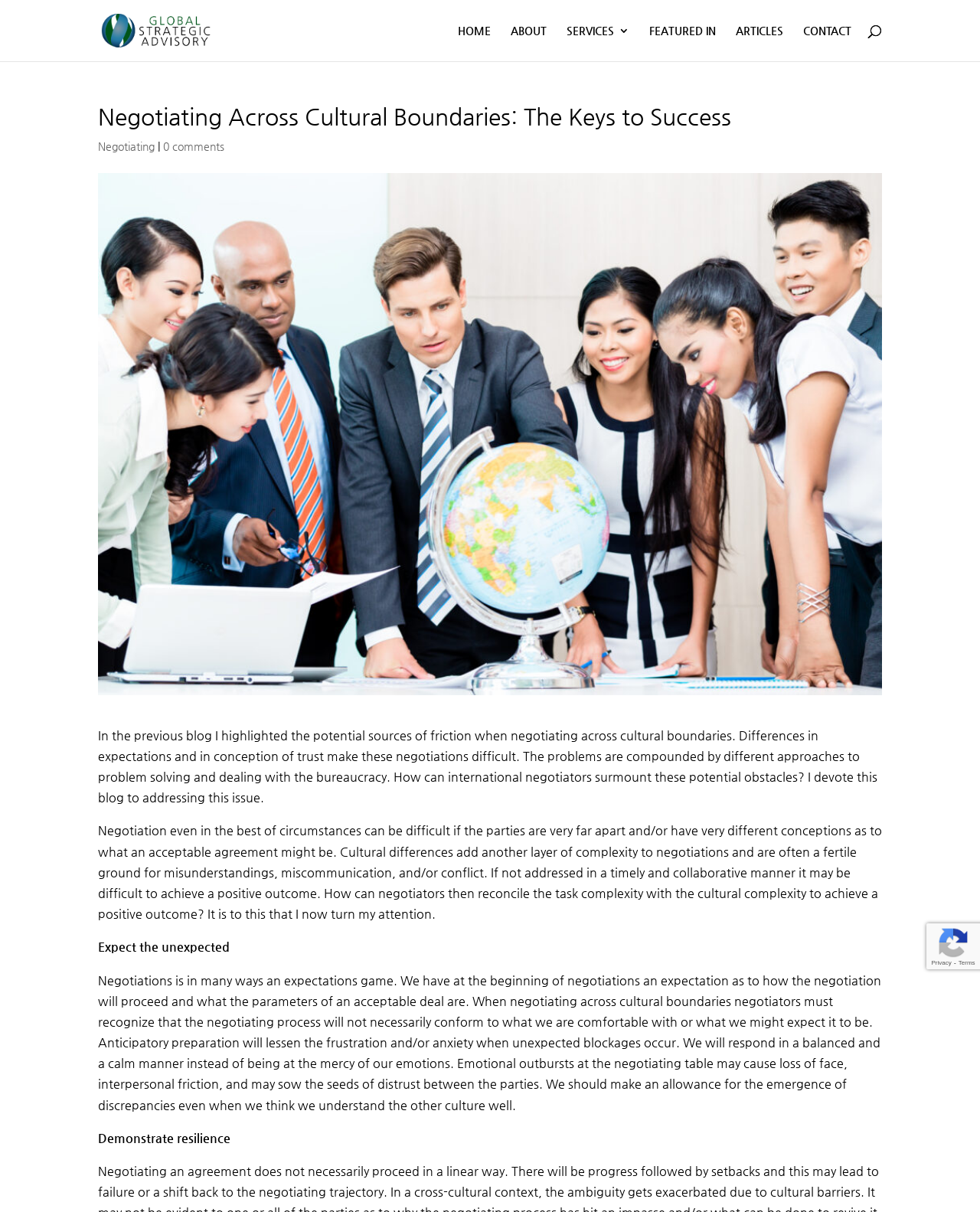Locate and generate the text content of the webpage's heading.

Negotiating Across Cultural Boundaries: The Keys to Success